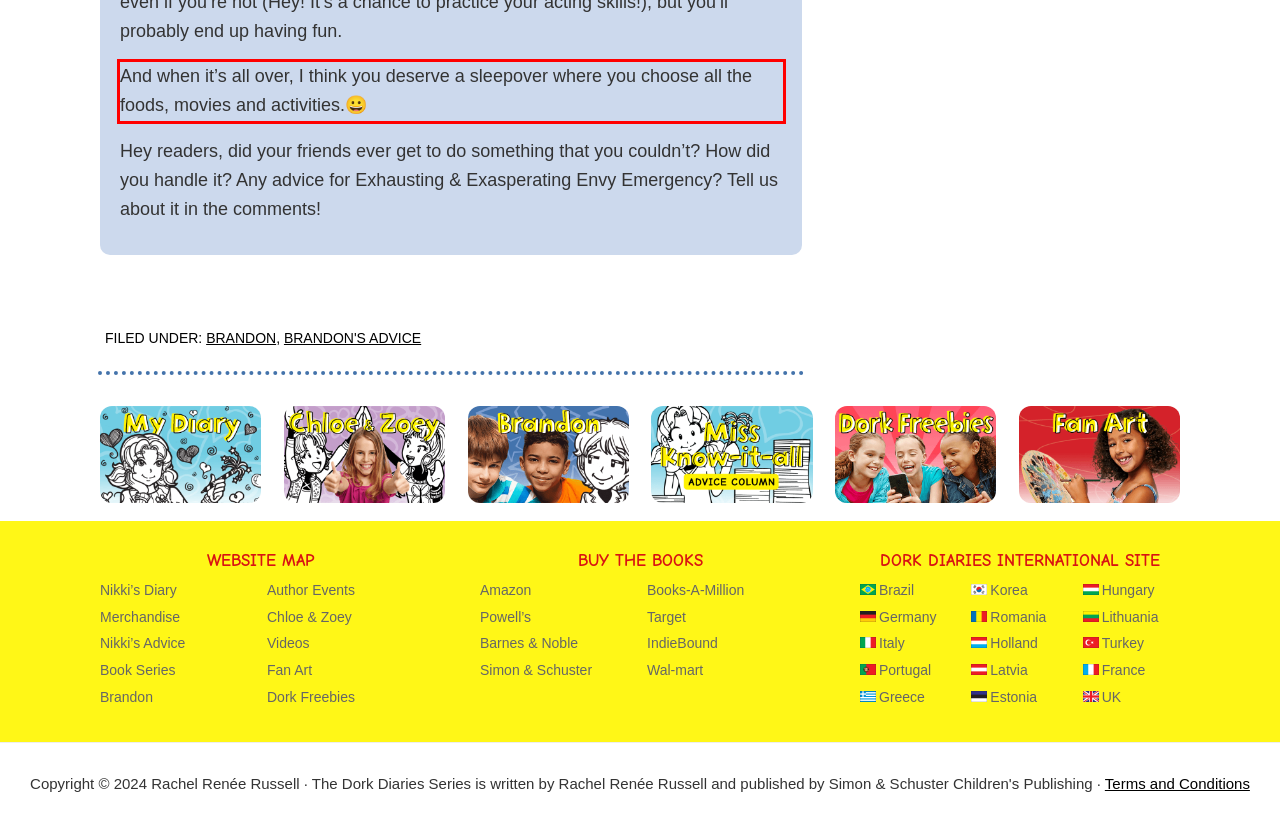Given a screenshot of a webpage, locate the red bounding box and extract the text it encloses.

And when it’s all over, I think you deserve a sleepover where you choose all the foods, movies and activities.😀